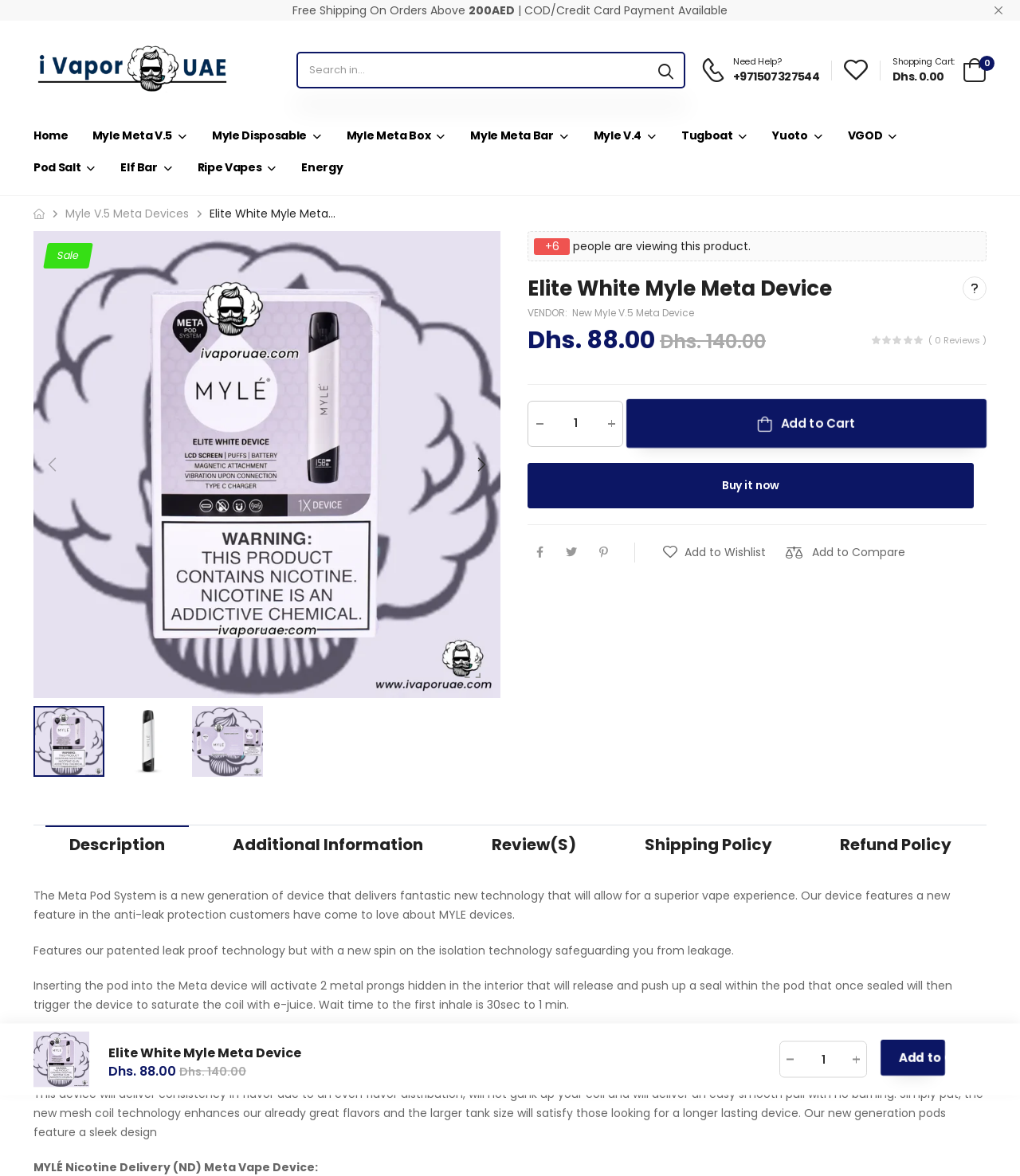Produce an extensive caption that describes everything on the webpage.

This webpage is an e-commerce product page for the "Elite White Myle Meta Device" vape product. At the top of the page, there is a navigation menu with links to "Home", various product categories, and a shopping cart icon. Below the navigation menu, there is a search bar and a "Need Help?" link with a phone number.

The product information section is divided into several parts. On the left side, there is a large image of the product, with a carousel of three smaller images below it. On the right side, there is a product description heading, followed by a brief product summary, and then a section with vendor information, pricing, and a "Add to Cart" button.

Below the product information section, there are several tabs, including "Description", "Additional Information", "Review(s)", "Shipping Policy", and "Refund Policy". The "Description" tab is selected by default and displays a detailed product description, including features and benefits of the product.

At the bottom of the page, there is a section with related products, including an image and a link to the product page. There are also several social media links and a "Add to Wishlist" and "Add to Compare" buttons.

Throughout the page, there are several calls-to-action, including "Buy it now", "Add to Cart", and "Ask about this product". The page also displays a "Free Shipping" notification and a "Sale" badge on the product image.